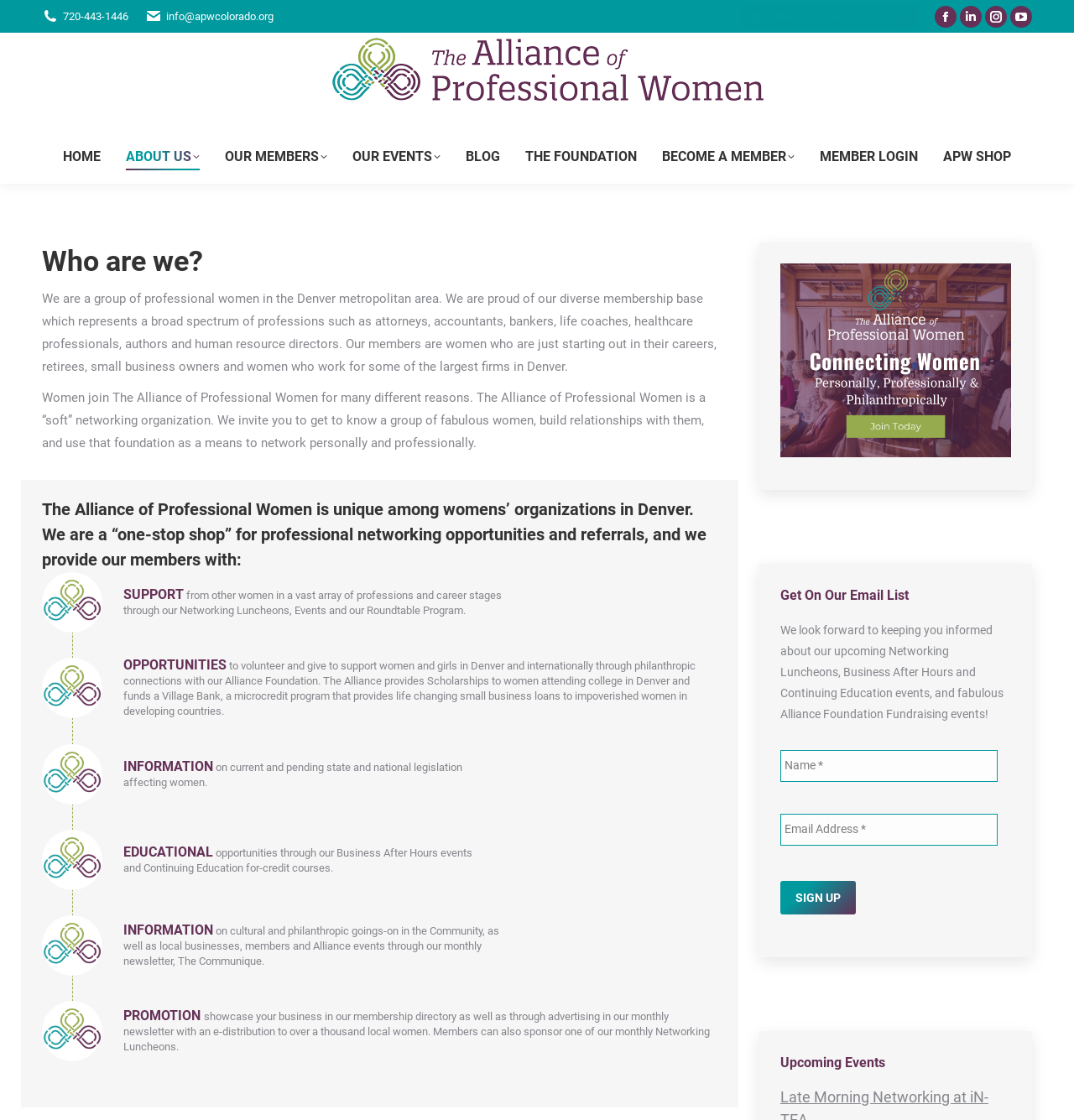Given the element description Home, specify the bounding box coordinates of the corresponding UI element in the format (top-left x, top-left y, bottom-right x, bottom-right y). All values must be between 0 and 1.

[0.055, 0.13, 0.097, 0.151]